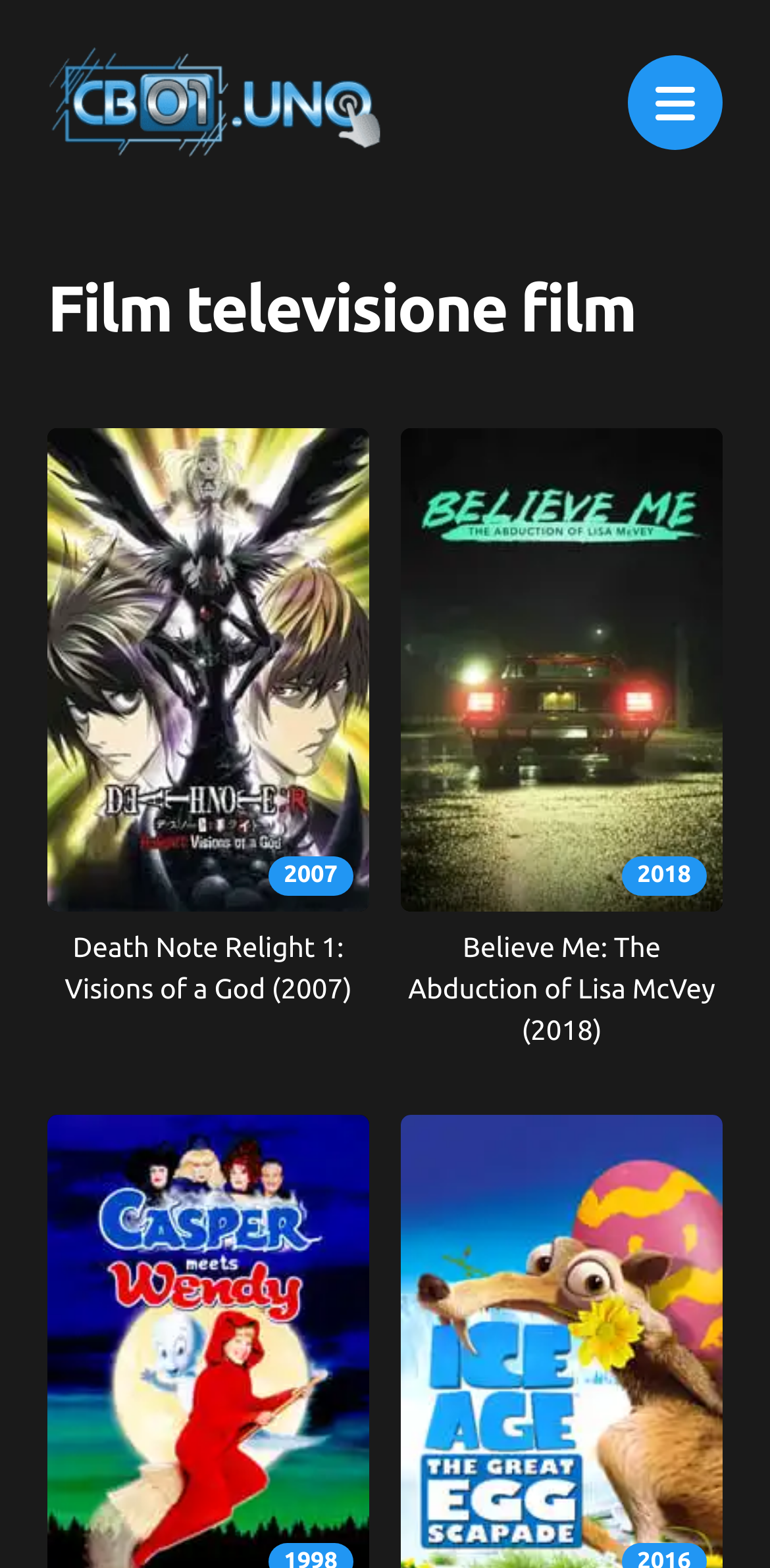What is the position of the CB01 logo?
Look at the image and answer the question with a single word or phrase.

Top left